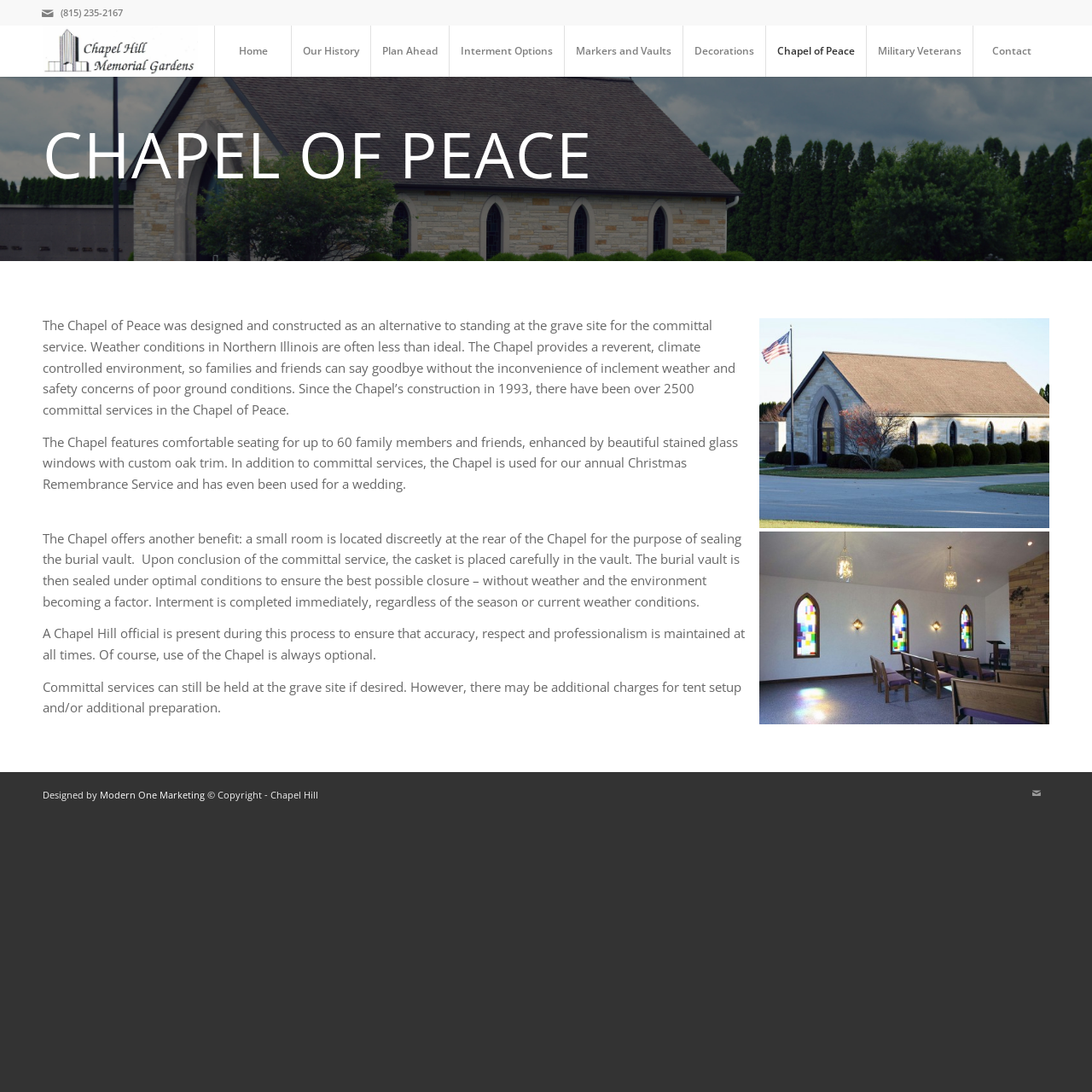What is the purpose of the Chapel of Peace?
Please answer the question with as much detail and depth as you can.

The purpose of the Chapel of Peace is to provide an alternative to standing at the grave site for the committal service during inclement weather, as stated in the webpage's content.